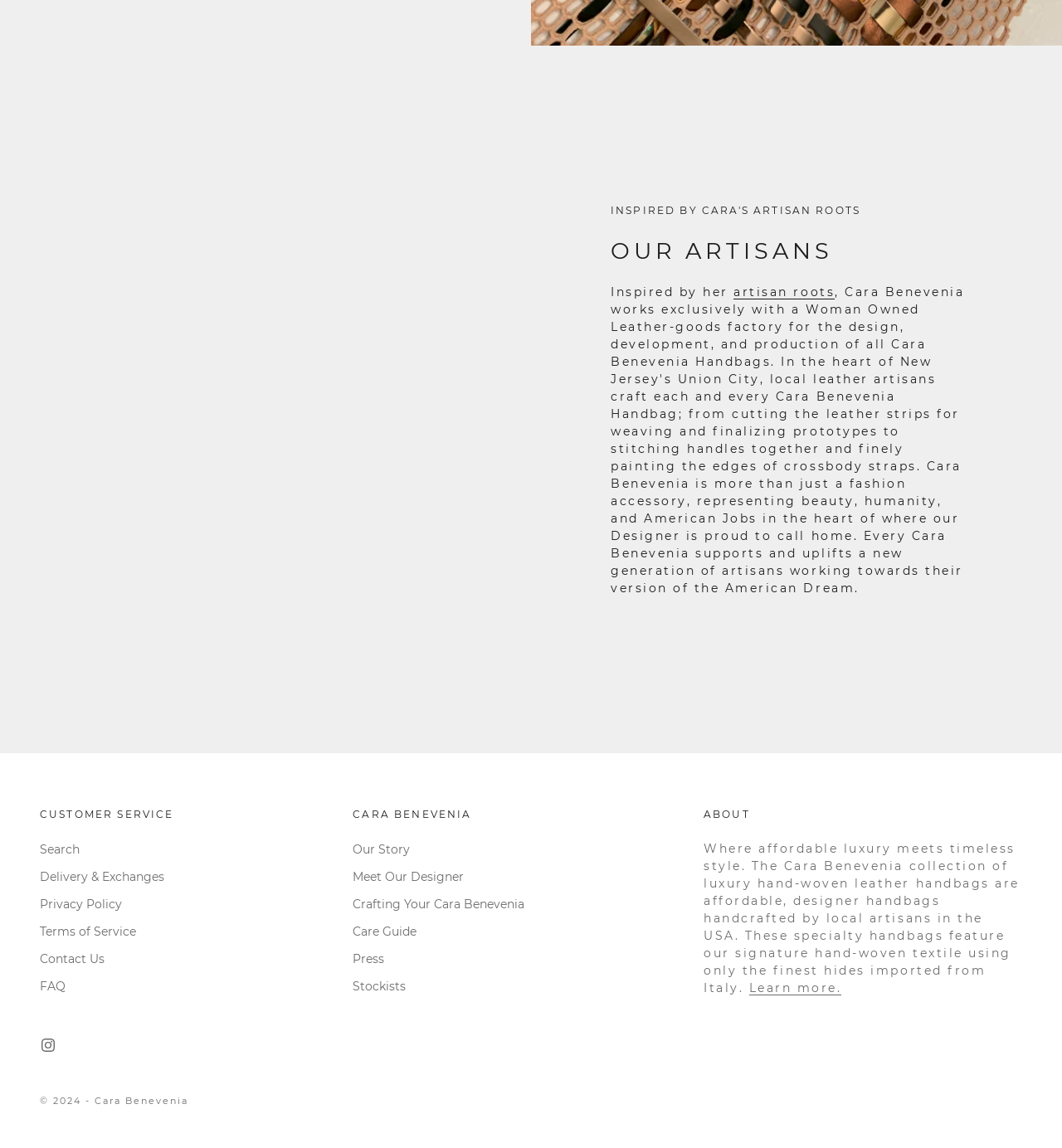What is the theme of the handbags?
Based on the image, answer the question in a detailed manner.

The theme of the handbags is luxury, as mentioned in the heading 'Where affordable luxury meets timeless style', which describes the handbags as 'affordable luxury'.